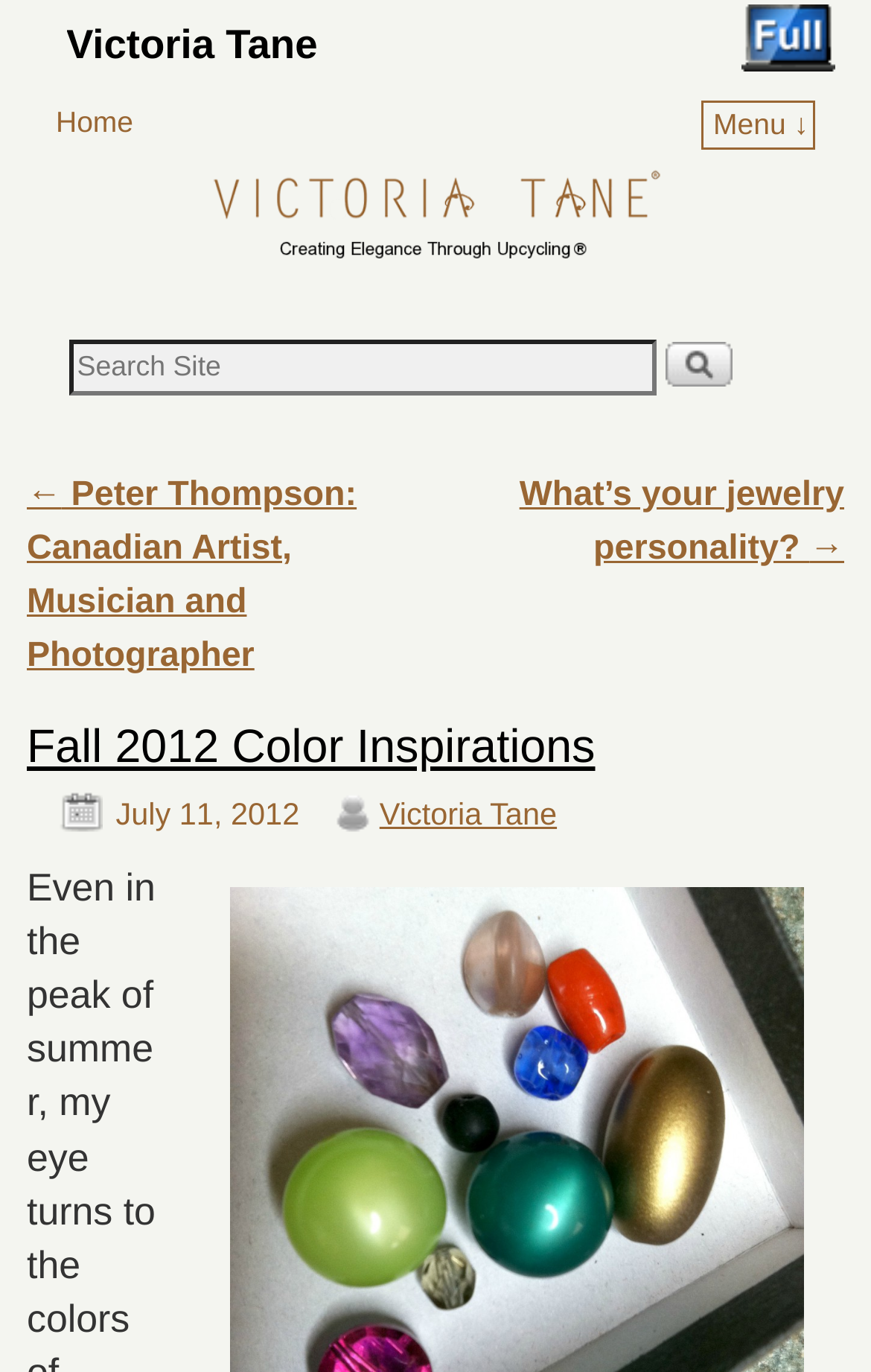Give a detailed account of the webpage, highlighting key information.

The webpage is about Victoria Tane, a brand that offers sustainable and eco-friendly jewelry. At the top left of the page, there is a heading with the brand name "Victoria Tane" and a link to the homepage. To the right of the brand name, there is a link to a menu that drops down. Below the brand name, there is a link to switch to a standard web view, accompanied by an image.

The main content of the page is divided into two sections. On the left side, there is a search bar with a submit button, allowing users to search for specific content. Below the search bar, there is a heading "Post navigation" with links to previous and next posts. The previous post is about Peter Thompson, a Canadian artist, musician, and photographer, while the next post is about determining one's jewelry personality.

On the right side of the page, there is a header section with a heading "Fall 2012 Color Inspirations" and a link to the same title. Below the heading, there is a link to the date "July 11, 2012", accompanied by a time indicator. Further down, there is a link to "Victoria Tane" again, which may lead to the brand's main page or a specific section about the brand.

Throughout the page, there are several links and images, but no prominent images that stand out as the main content. The overall structure of the page is organized, with clear headings and concise text, making it easy to navigate and find specific information.